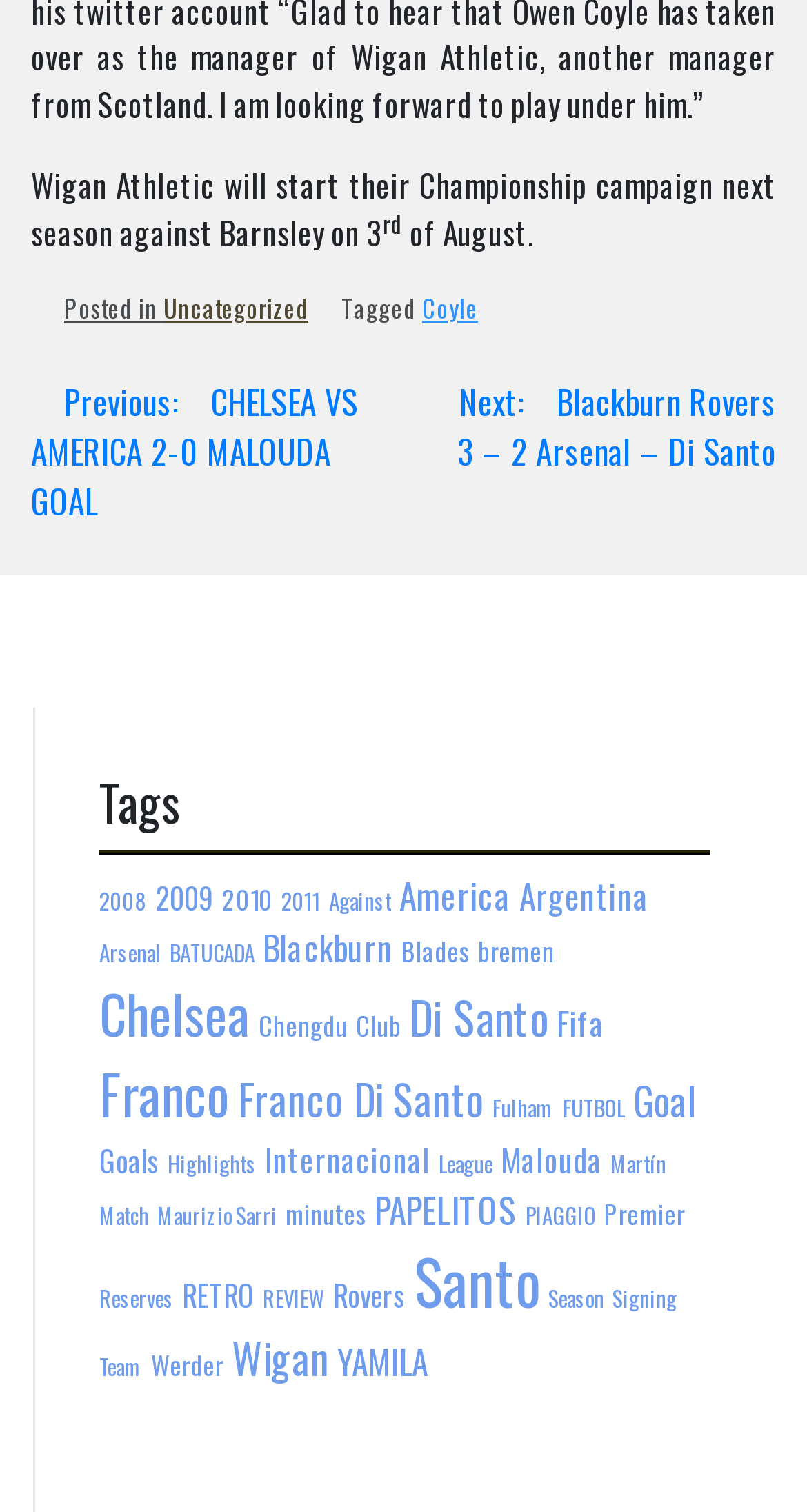How many tags are available on this webpage?
Please provide a detailed answer to the question.

The webpage has a section titled 'Tags' which contains 30 links, each representing a tag. These links are listed from '2008 (2 items)' to 'YAMILA (6 items)'.